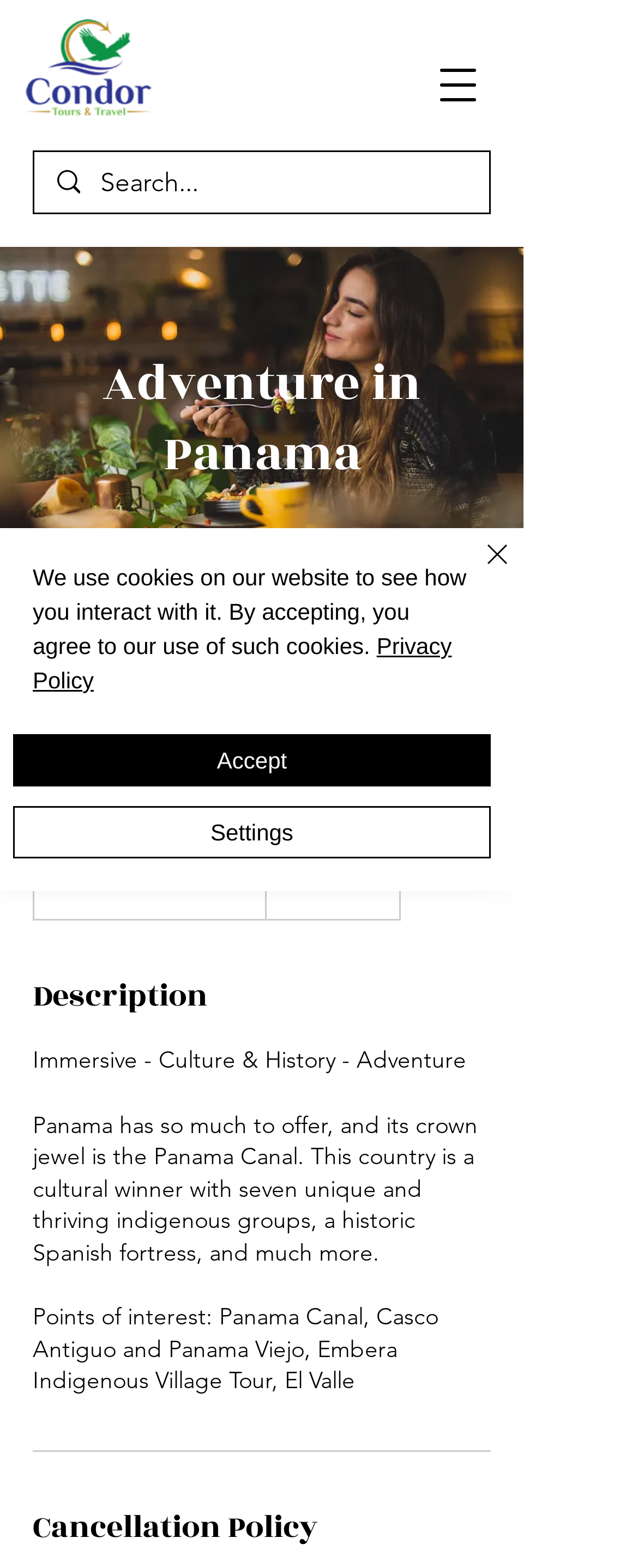Locate the bounding box of the UI element described in the following text: "Accept".

[0.021, 0.468, 0.769, 0.502]